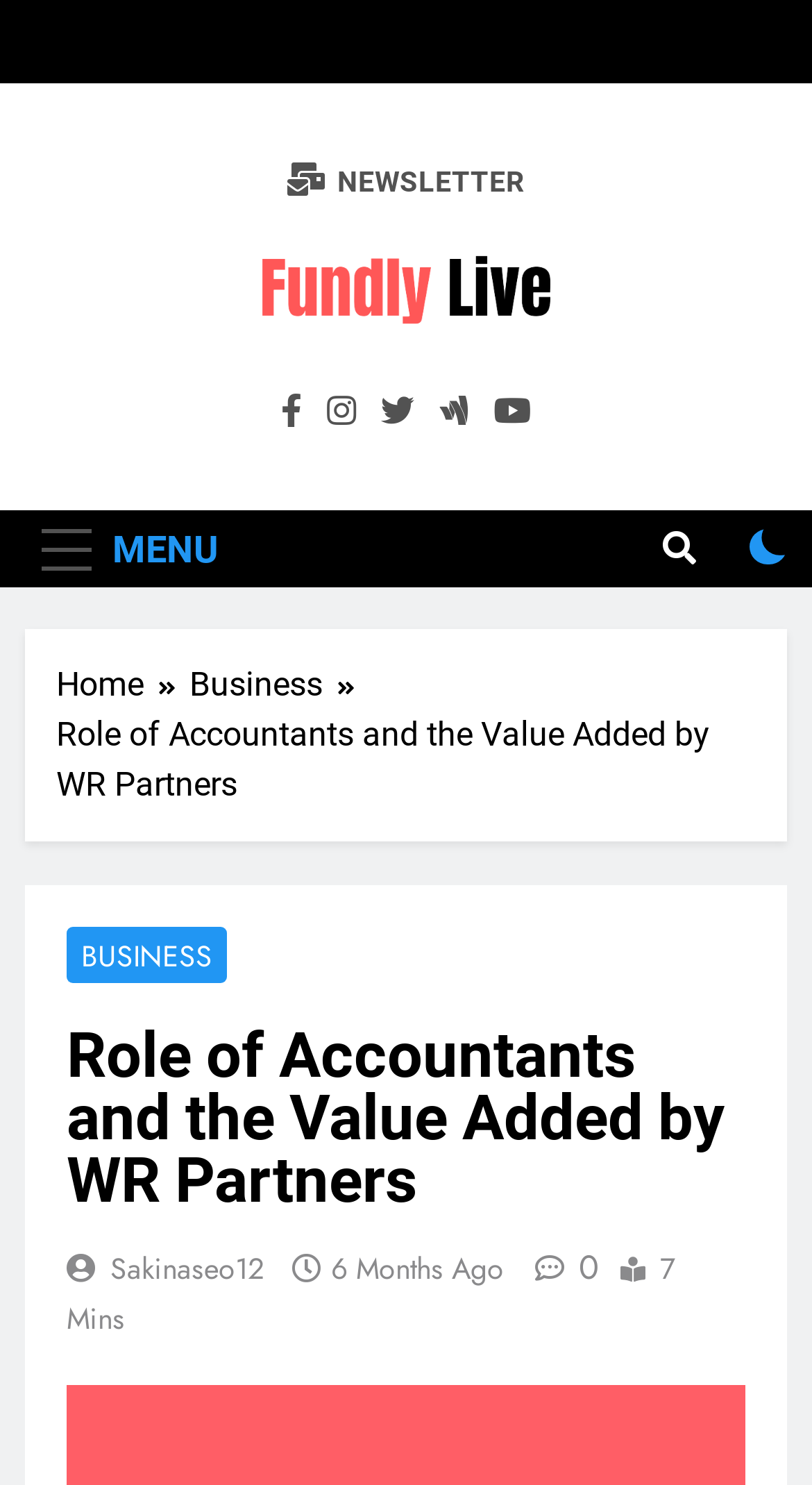Given the description: "6 months ago", determine the bounding box coordinates of the UI element. The coordinates should be formatted as four float numbers between 0 and 1, [left, top, right, bottom].

[0.408, 0.84, 0.621, 0.868]